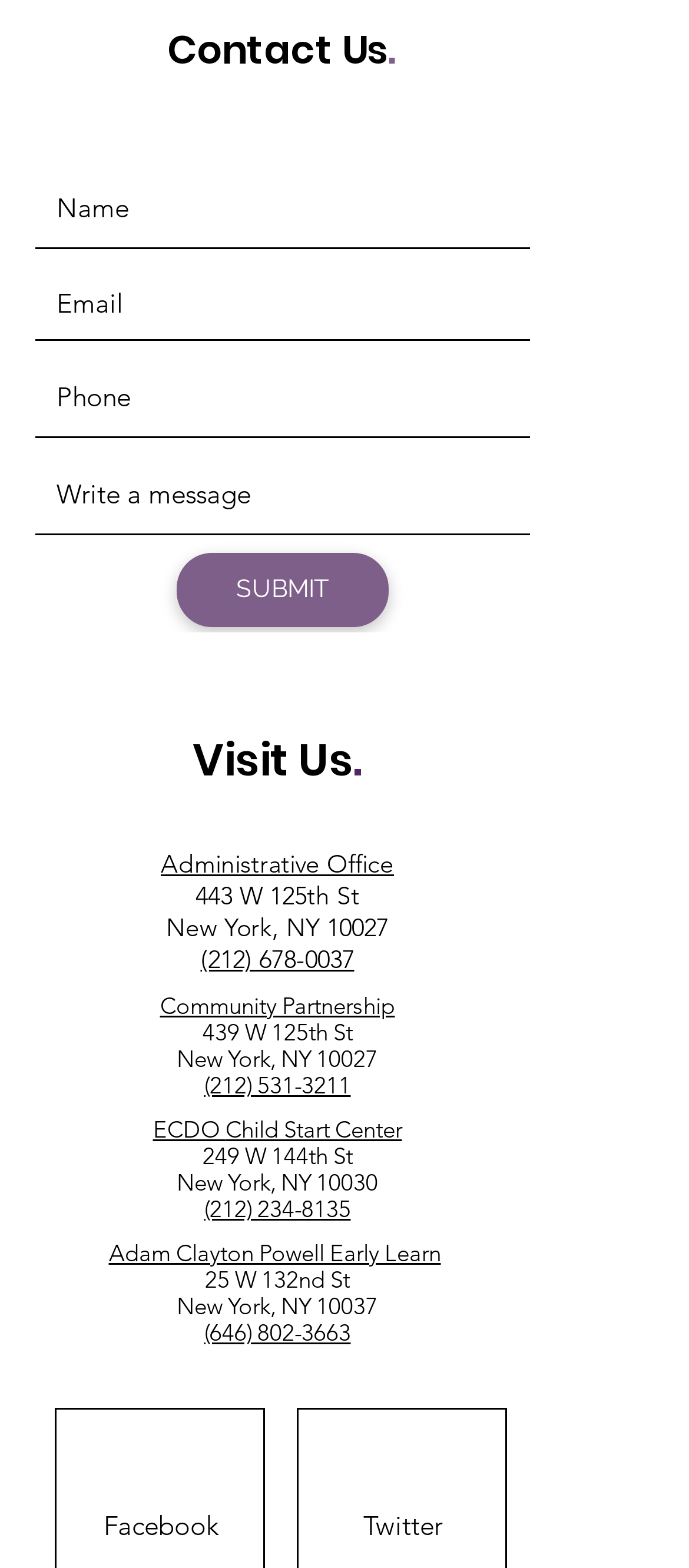Find the bounding box coordinates of the area that needs to be clicked in order to achieve the following instruction: "Read the legal notice". The coordinates should be specified as four float numbers between 0 and 1, i.e., [left, top, right, bottom].

None